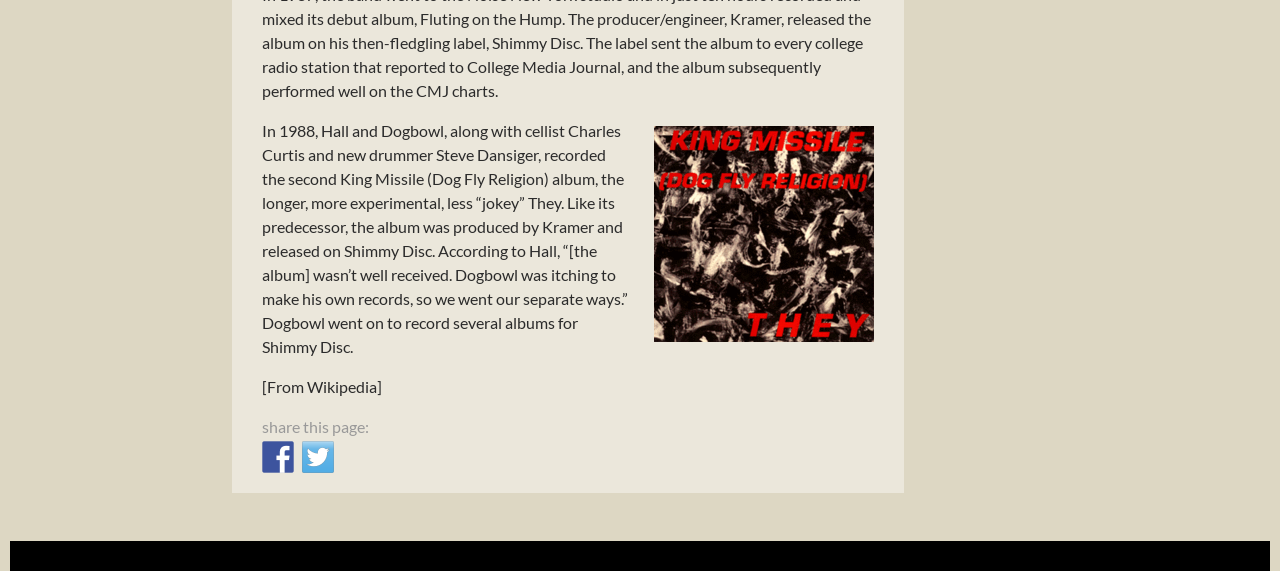What social media platforms are available for sharing?
Look at the screenshot and respond with one word or a short phrase.

Facebook, Twitter